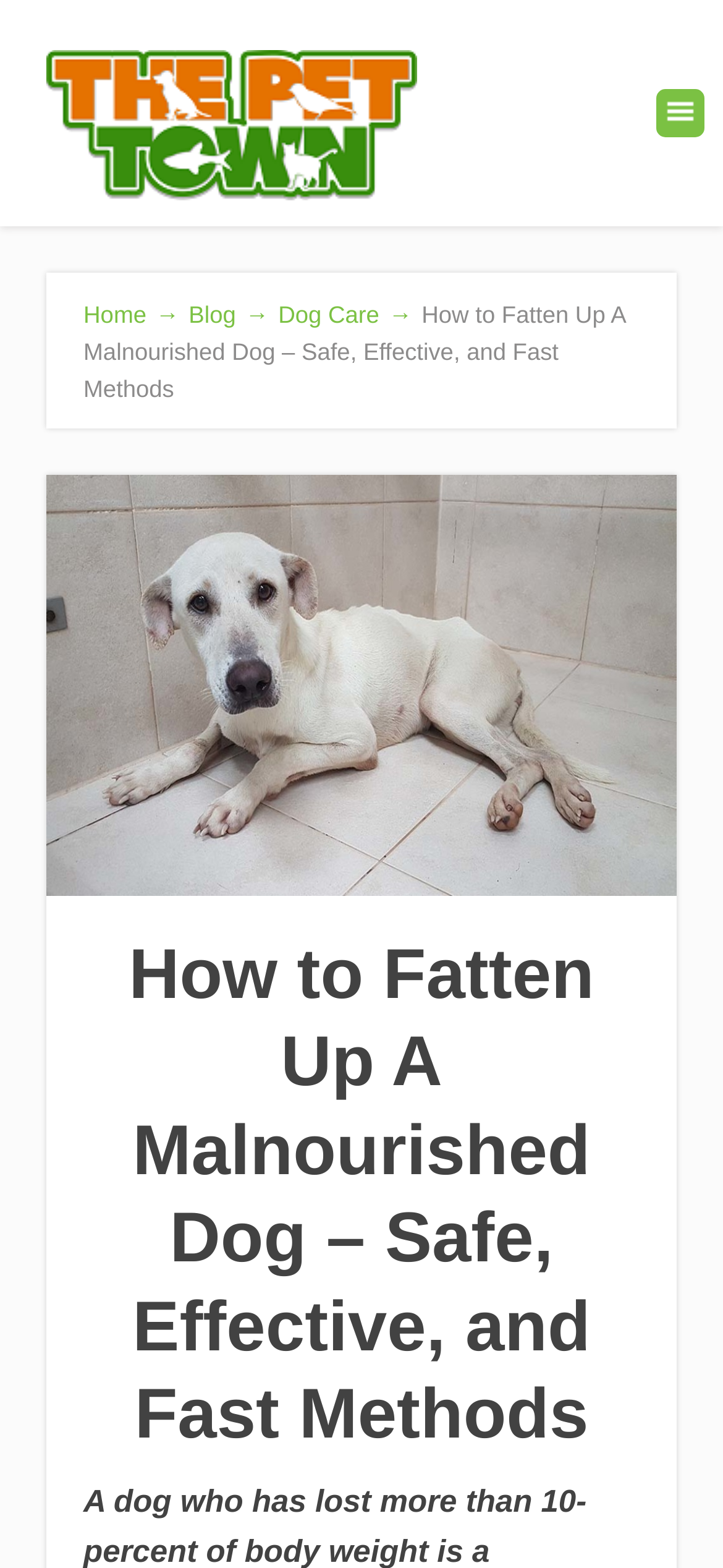Offer an extensive depiction of the webpage and its key elements.

The webpage is about providing guidance on how to help a malnourished dog gain weight. At the top left of the page, there is a logo of "The Pet Town" accompanied by a link to the website's homepage. To the right of the logo, there are three navigation links: "Home", "Blog", and "Dog Care". 

Below the navigation links, there is a title "How to Fatten Up A Malnourished Dog – Safe, Effective, and Fast Methods" which is also a heading. This title is positioned at the top center of the page. 

Underneath the title, there is a large image that spans almost the entire width of the page, taking up a significant portion of the top section. The image is likely related to the topic of malnourished dogs or dog care.

The overall structure of the page suggests that the main content of the article will follow below the image, providing useful tips and guidance on how to fatten up a malnourished dog, as hinted by the meta description.